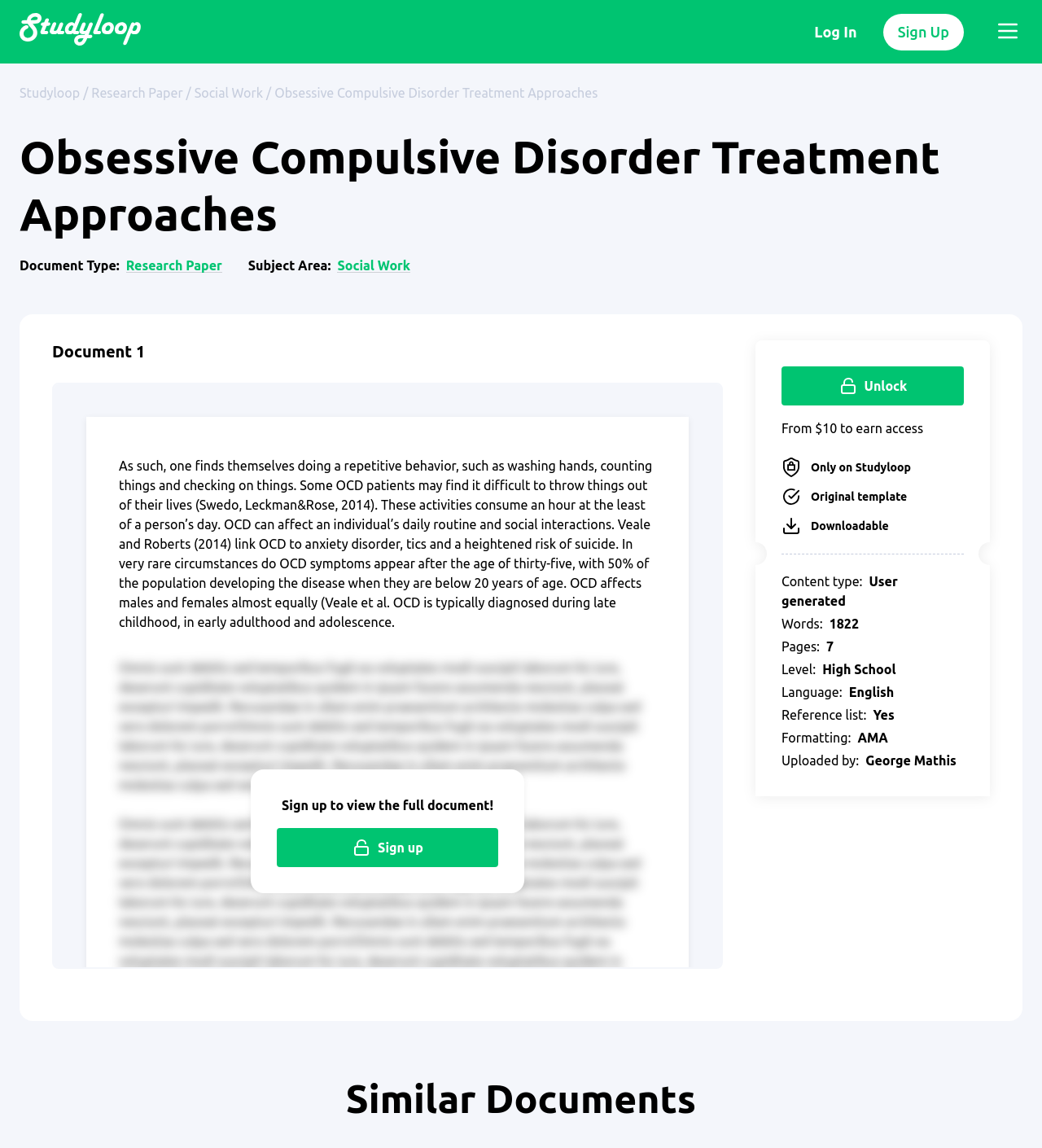What is the primary heading on this webpage?

Obsessive Compulsive Disorder Treatment Approaches